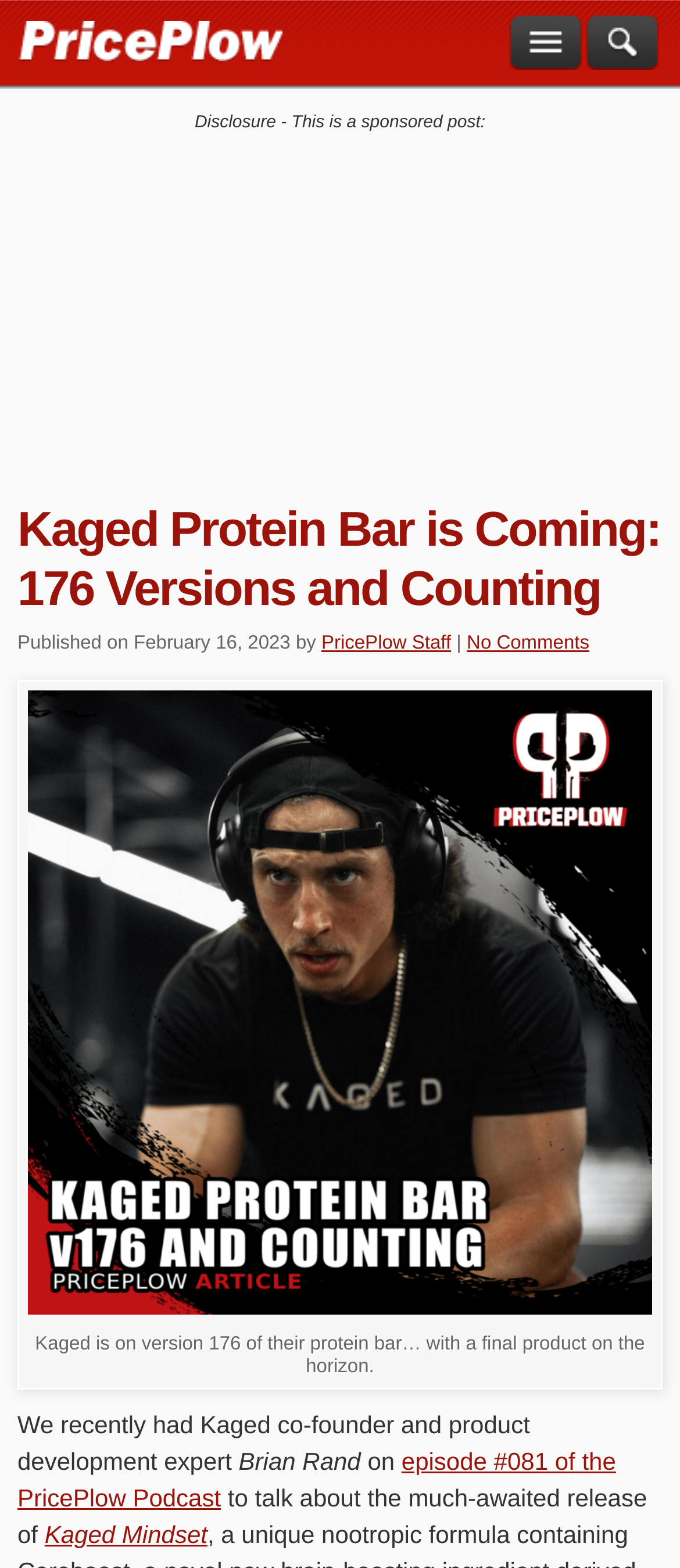Who is the co-founder of Kaged mentioned in the article?
Offer a detailed and full explanation in response to the question.

I found the co-founder's name by looking at the text 'We recently had Kaged co-founder and product development expert Brian Rand' which indicates that Brian Rand is a co-founder of Kaged.